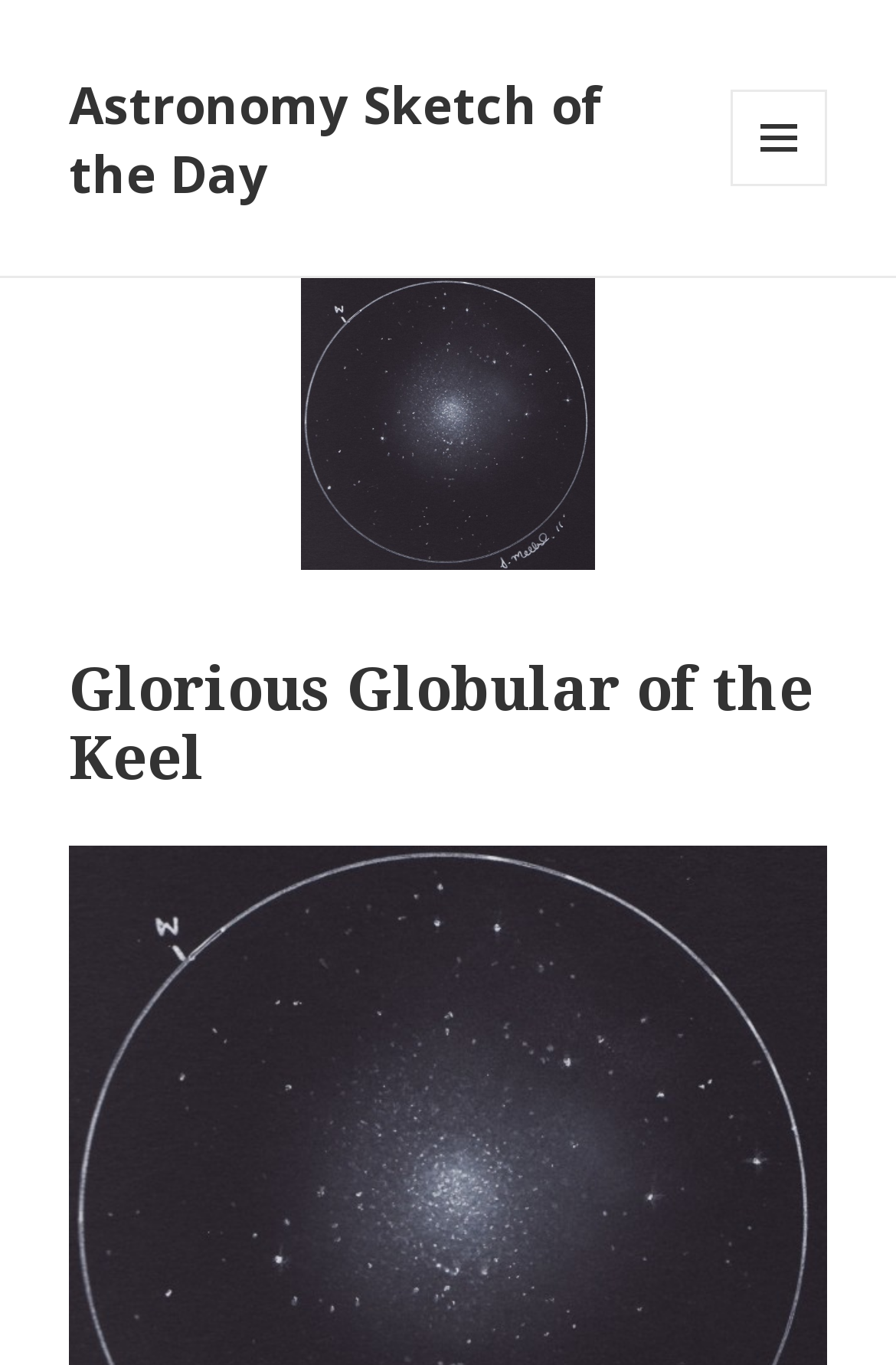From the given element description: "Astronomy Sketch of the Day", find the bounding box for the UI element. Provide the coordinates as four float numbers between 0 and 1, in the order [left, top, right, bottom].

[0.077, 0.05, 0.674, 0.151]